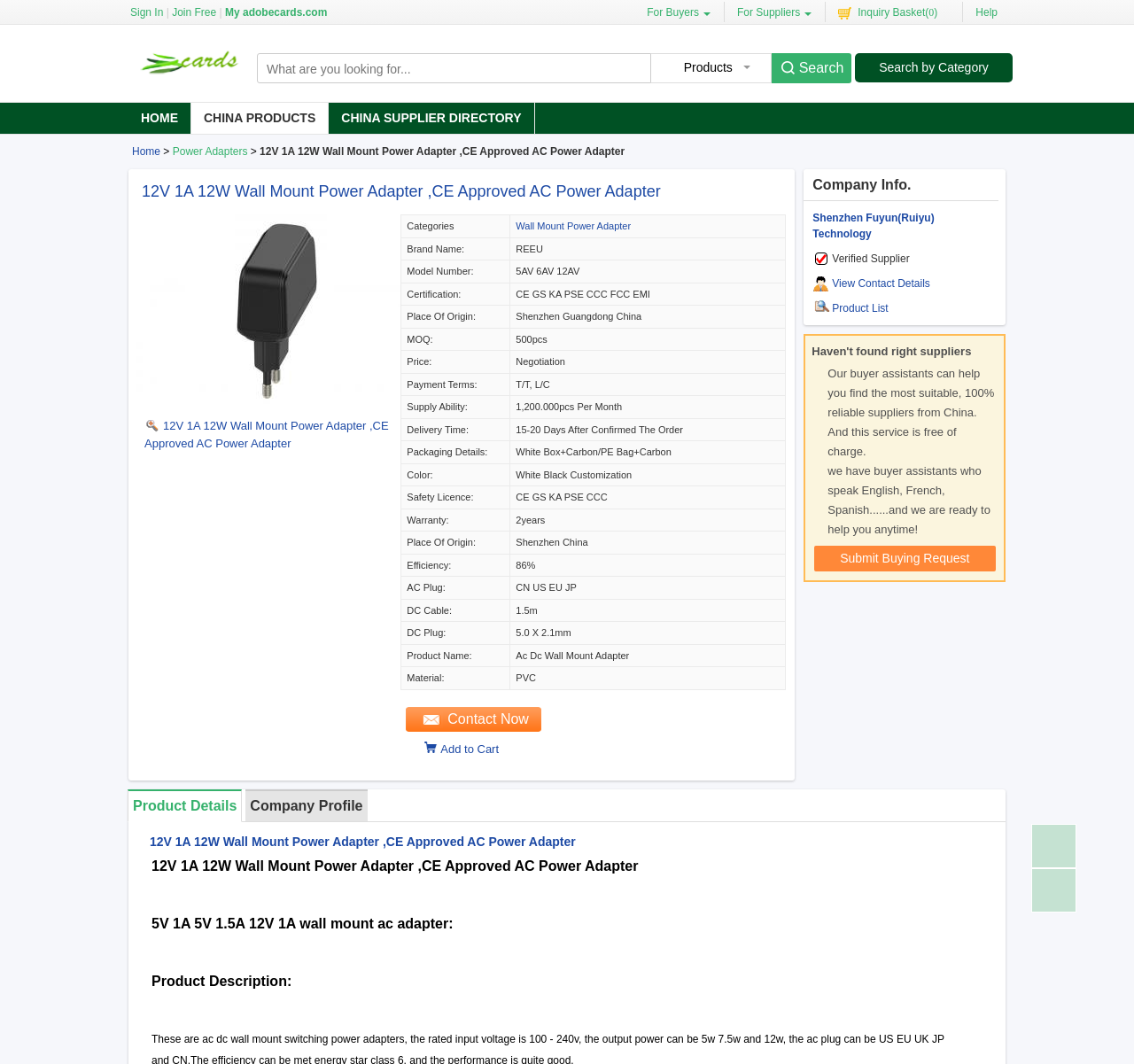Predict the bounding box coordinates of the area that should be clicked to accomplish the following instruction: "Inquire about the product". The bounding box coordinates should consist of four float numbers between 0 and 1, i.e., [left, top, right, bottom].

[0.728, 0.002, 0.848, 0.021]